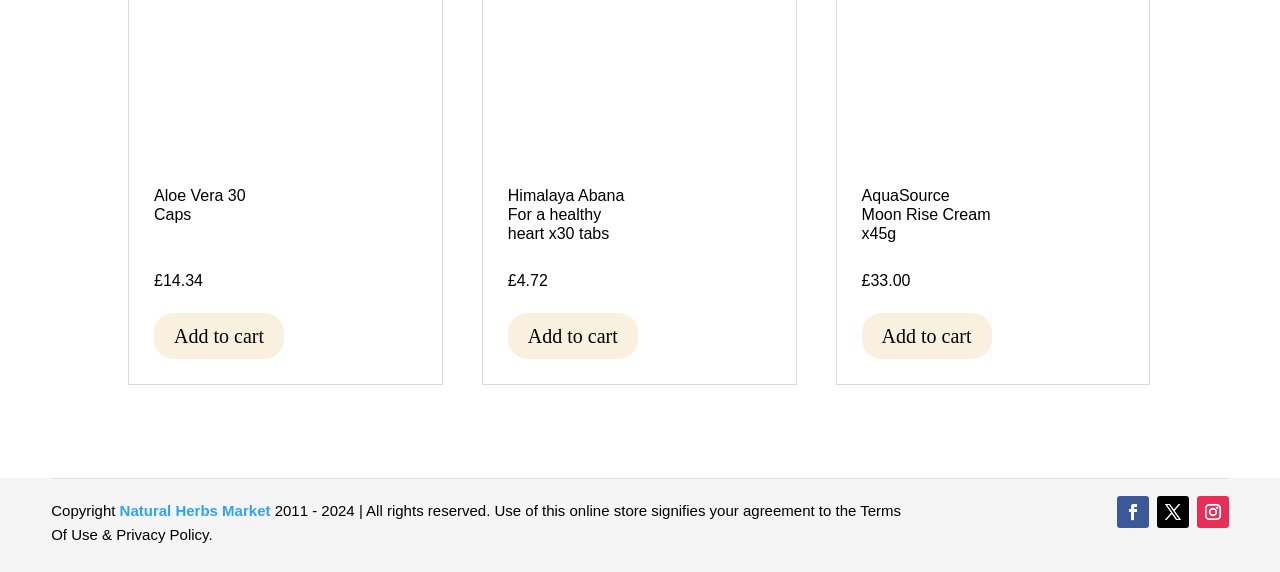Using the description "Add to cart", locate and provide the bounding box of the UI element.

[0.397, 0.547, 0.498, 0.628]